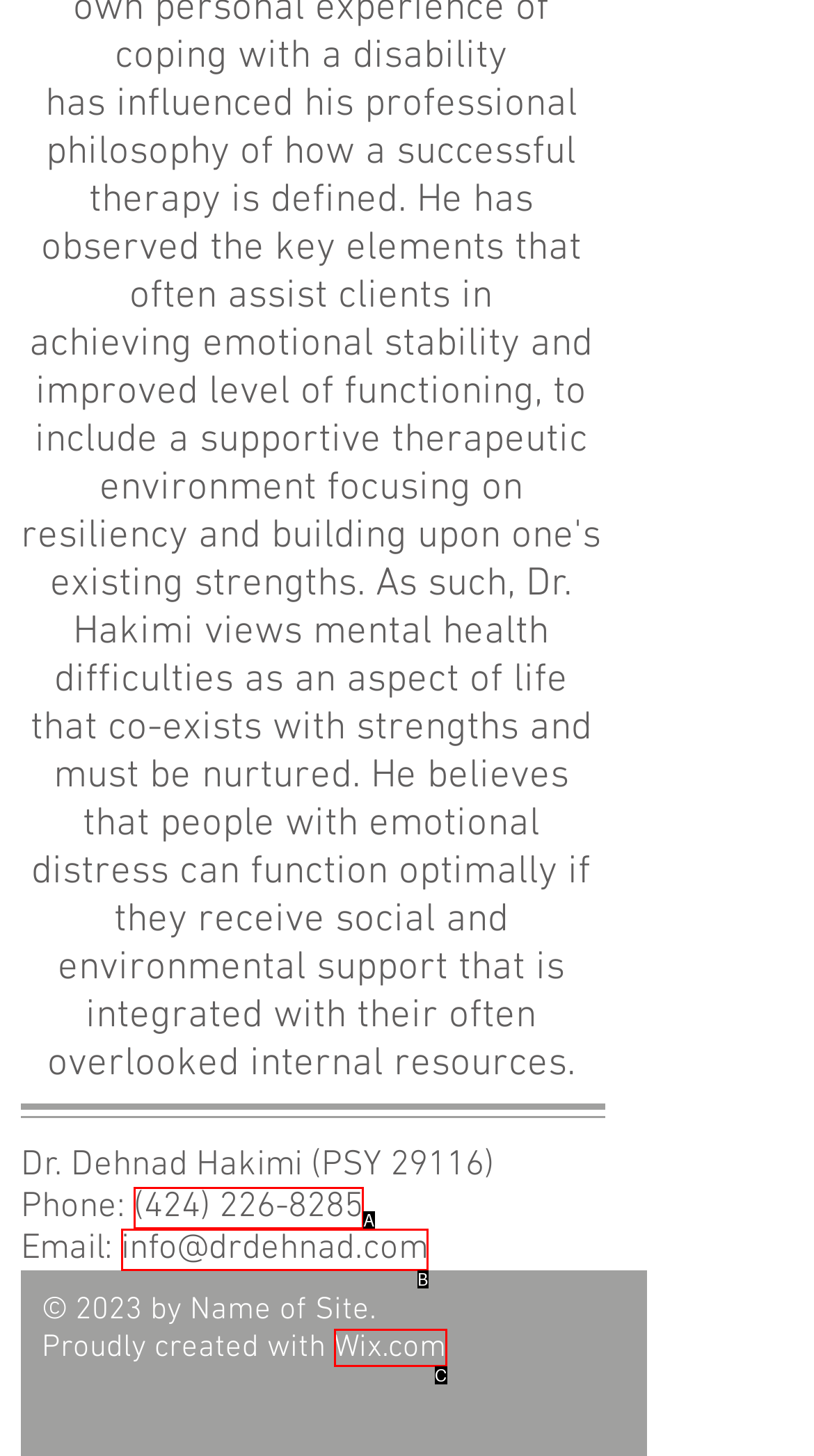Choose the HTML element that corresponds to the description: Wix.com
Provide the answer by selecting the letter from the given choices.

C